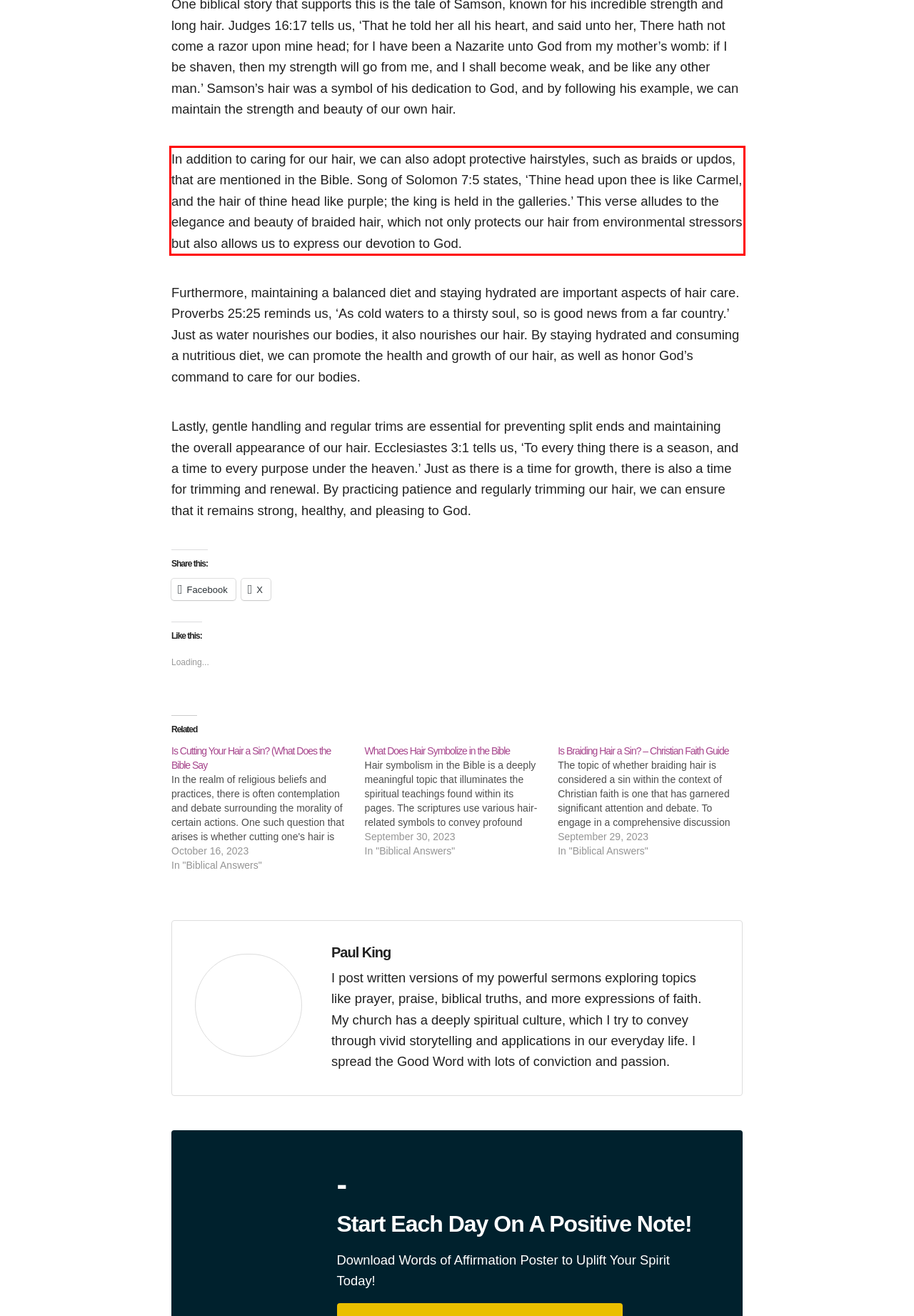Analyze the screenshot of a webpage where a red rectangle is bounding a UI element. Extract and generate the text content within this red bounding box.

In addition to caring for our hair, we can also adopt protective hairstyles, such as braids or updos, that are mentioned in the Bible. Song of Solomon 7:5 states, ‘Thine head upon thee is like Carmel, and the hair of thine head like purple; the king is held in the galleries.’ This verse alludes to the elegance and beauty of braided hair, which not only protects our hair from environmental stressors but also allows us to express our devotion to God.